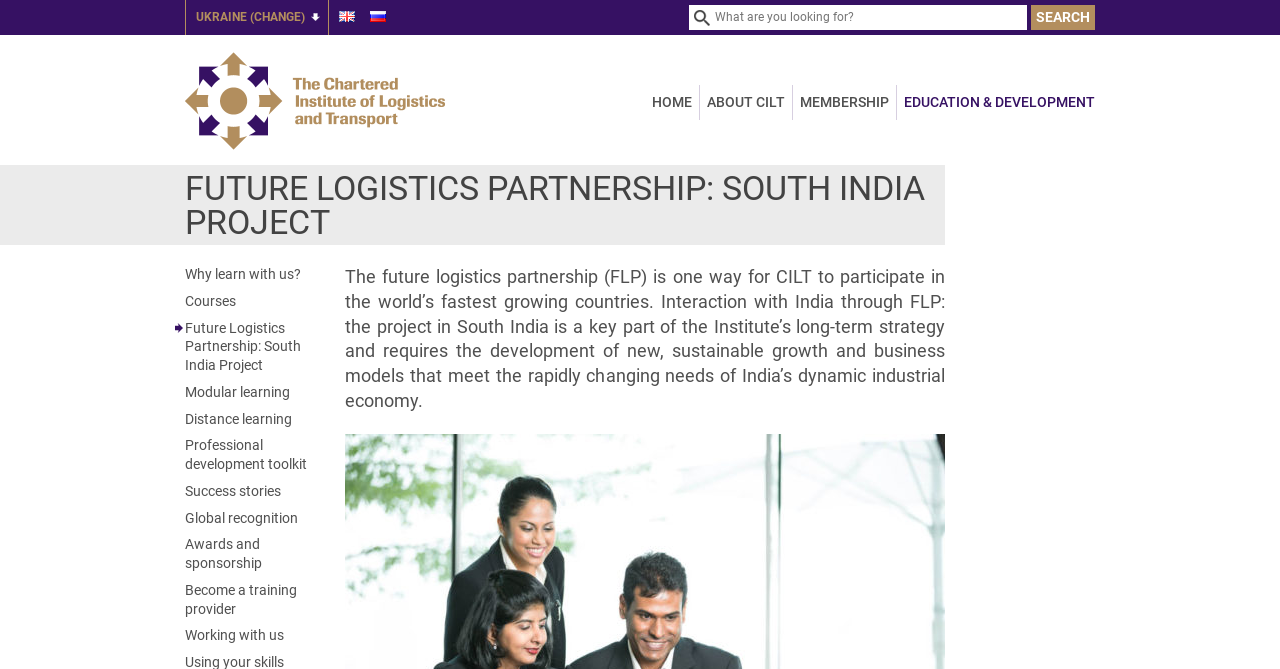Locate the bounding box coordinates of the clickable region necessary to complete the following instruction: "Switch to Ukraine website". Provide the coordinates in the format of four float numbers between 0 and 1, i.e., [left, top, right, bottom].

[0.145, 0.0, 0.257, 0.052]